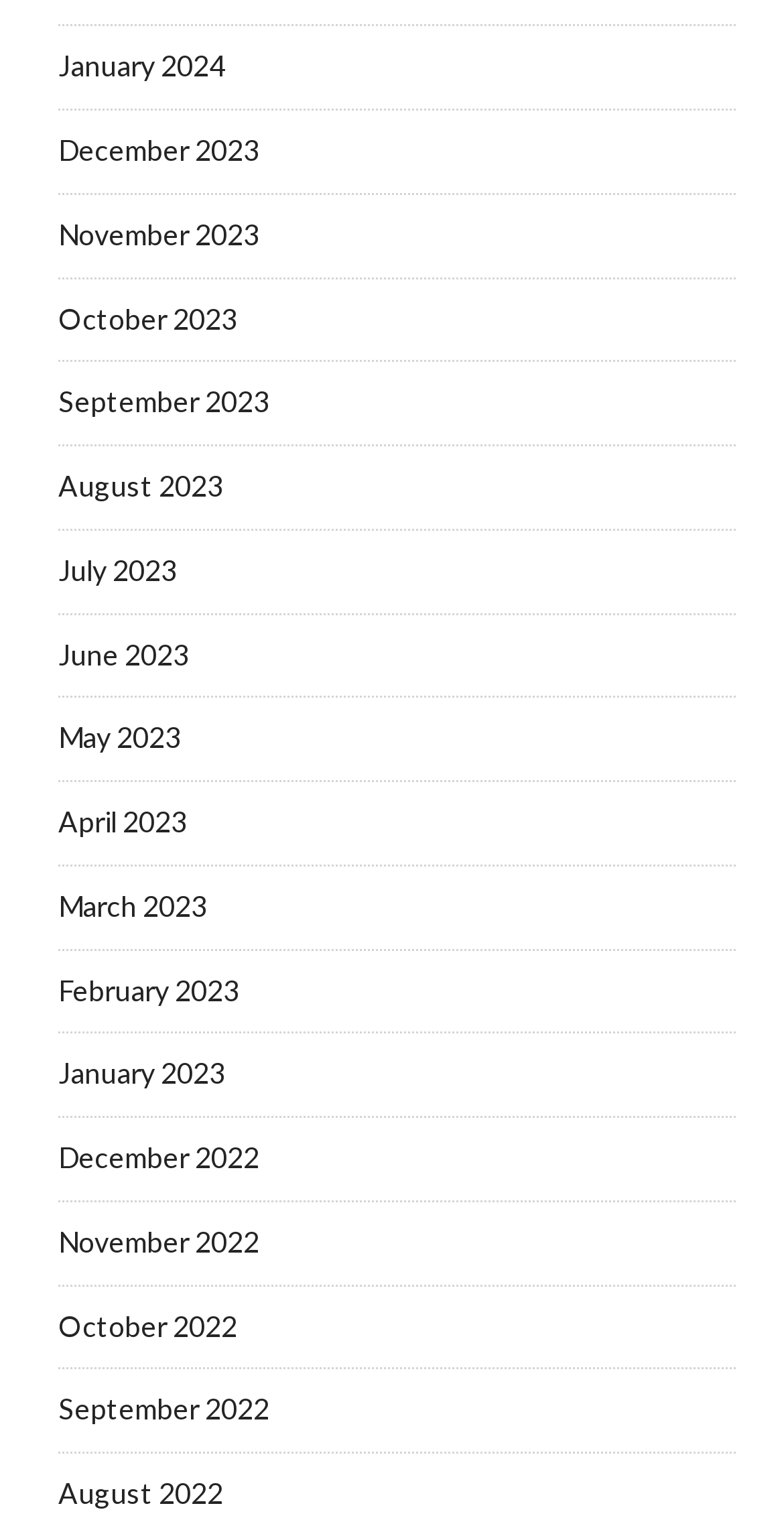Please provide a brief answer to the following inquiry using a single word or phrase:
What is the latest month listed in the first half of the list?

June 2023